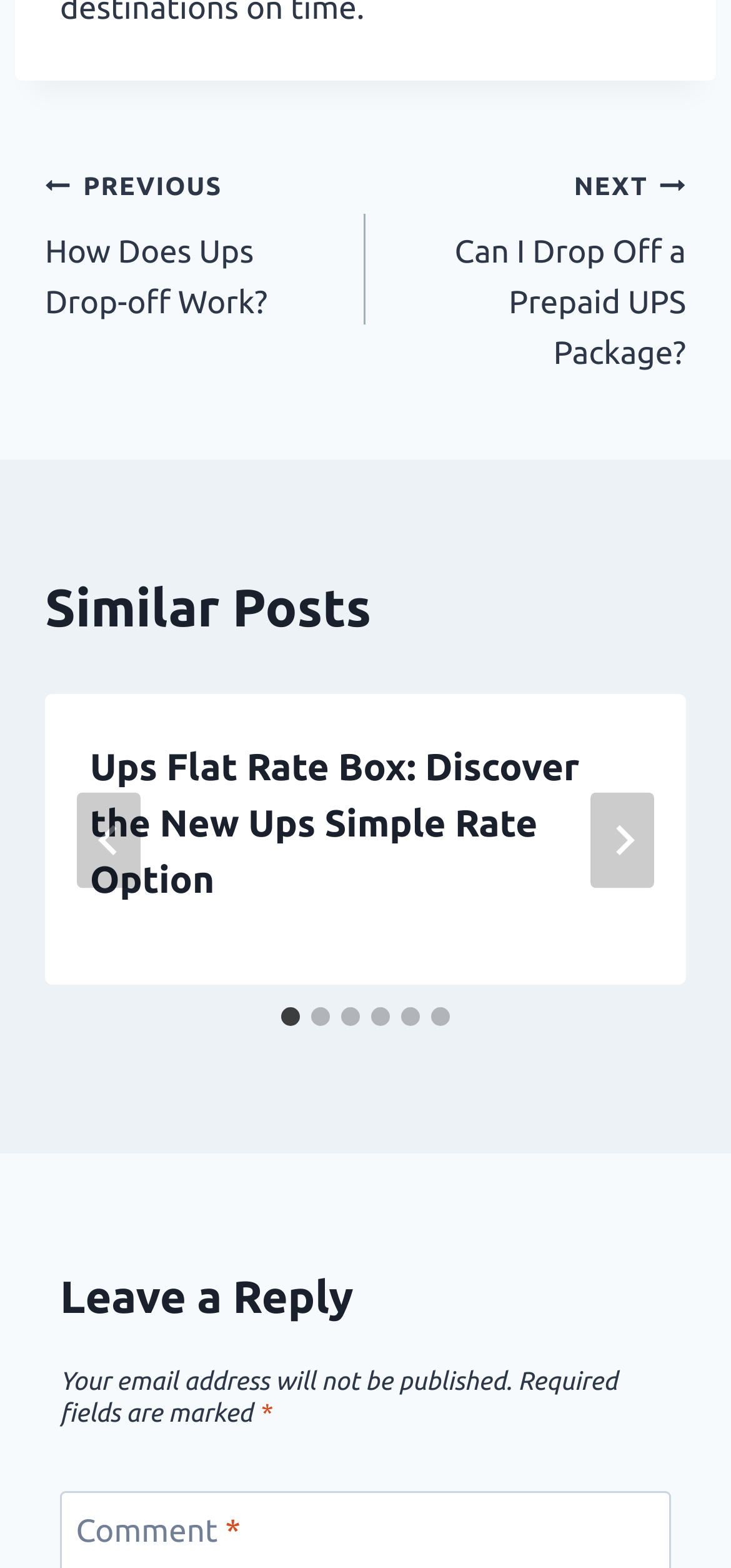Locate the bounding box coordinates of the clickable region to complete the following instruction: "Go to the 'PREVIOUS' post."

[0.062, 0.102, 0.5, 0.209]